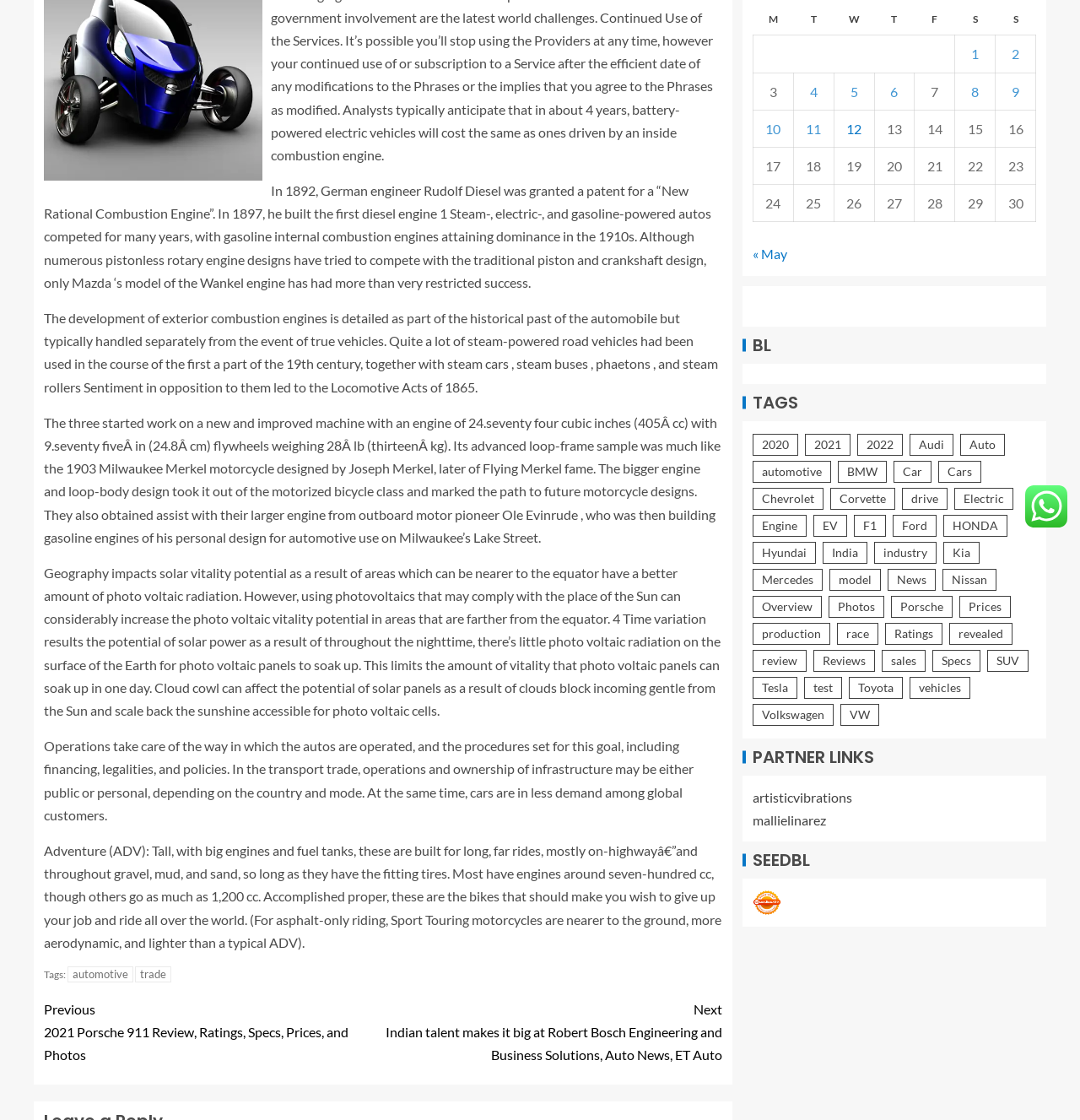Find the bounding box coordinates for the UI element that matches this description: "Request a Consultation".

None